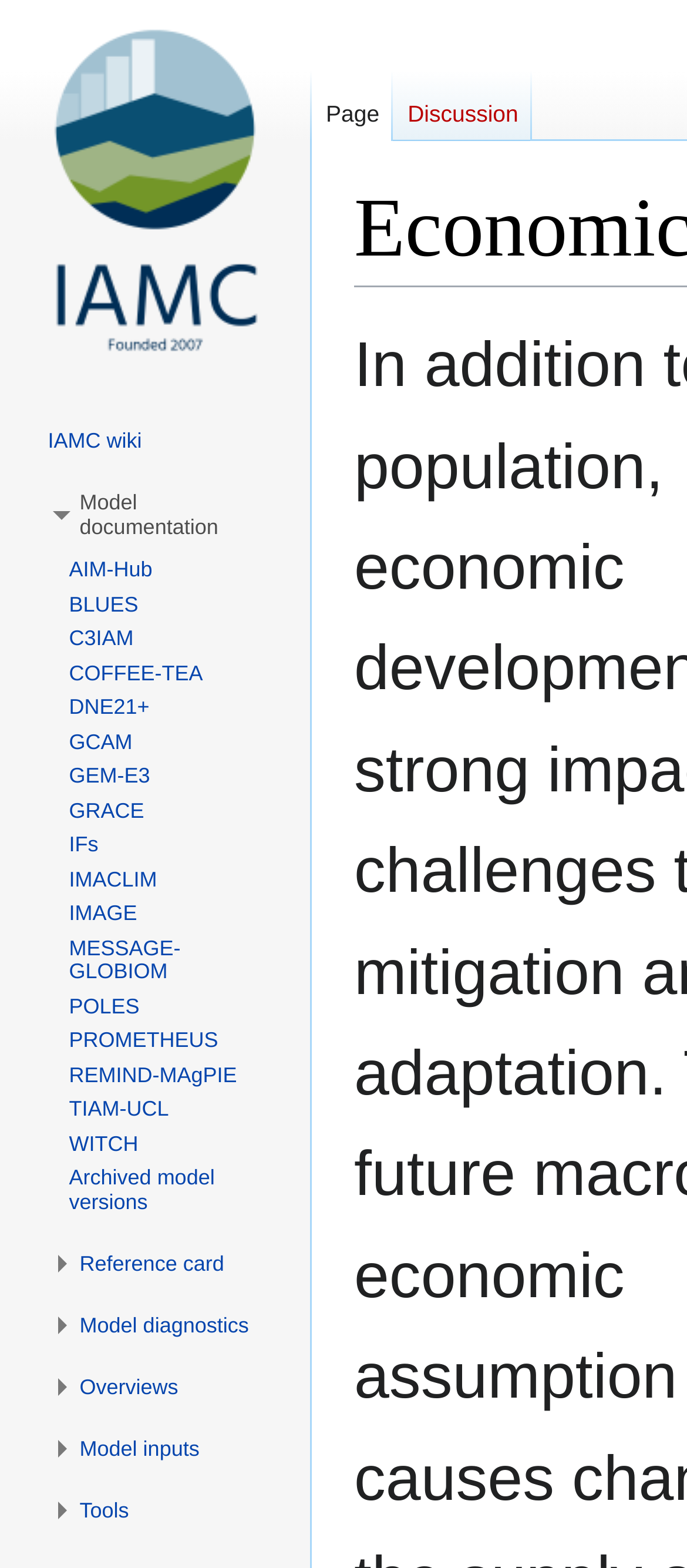Find the bounding box coordinates of the element to click in order to complete the given instruction: "View answers."

None